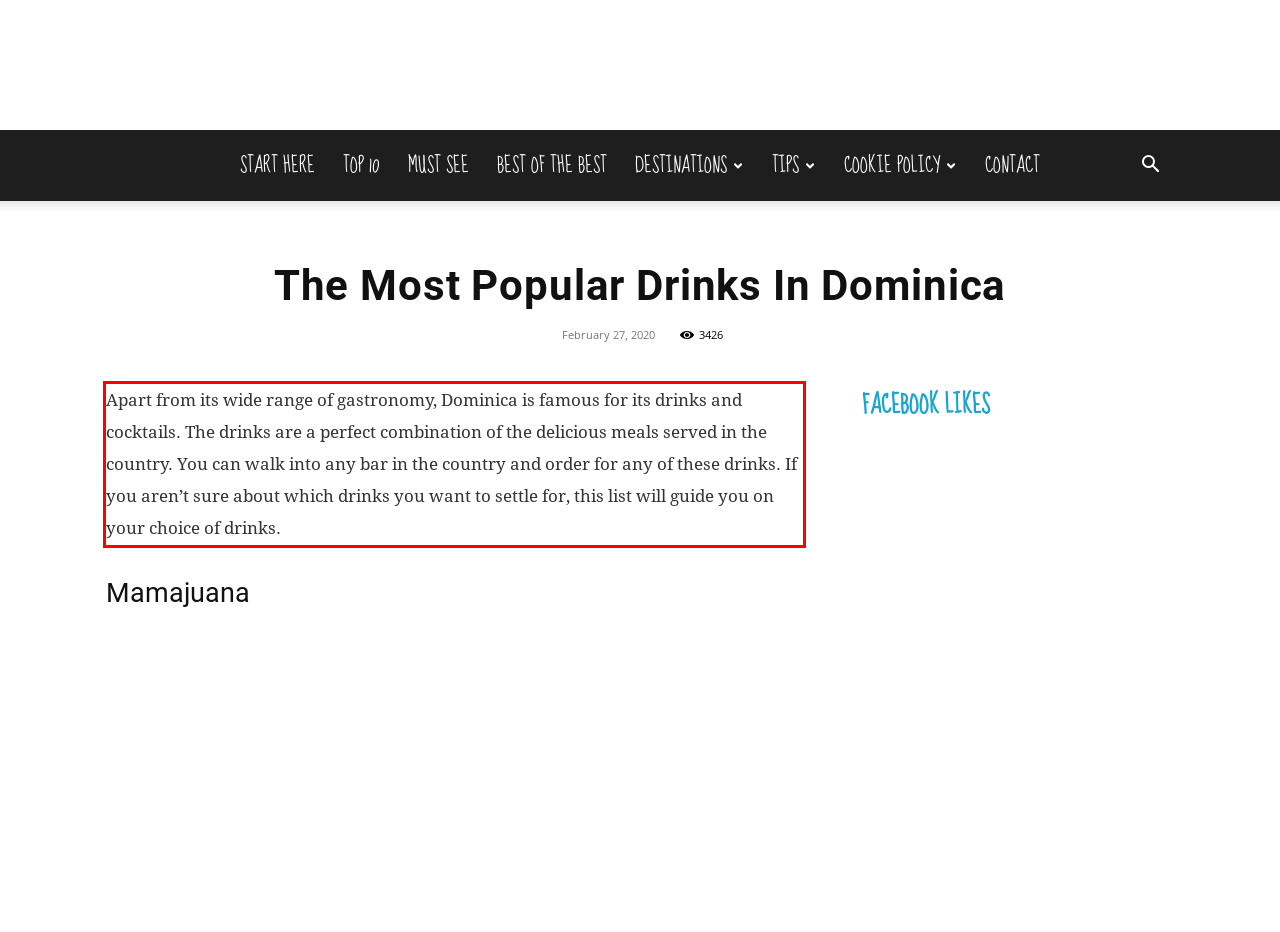In the screenshot of the webpage, find the red bounding box and perform OCR to obtain the text content restricted within this red bounding box.

Apart from its wide range of gastronomy, Dominica is famous for its drinks and cocktails. The drinks are a perfect combination of the delicious meals served in the country. You can walk into any bar in the country and order for any of these drinks. If you aren’t sure about which drinks you want to settle for, this list will guide you on your choice of drinks.